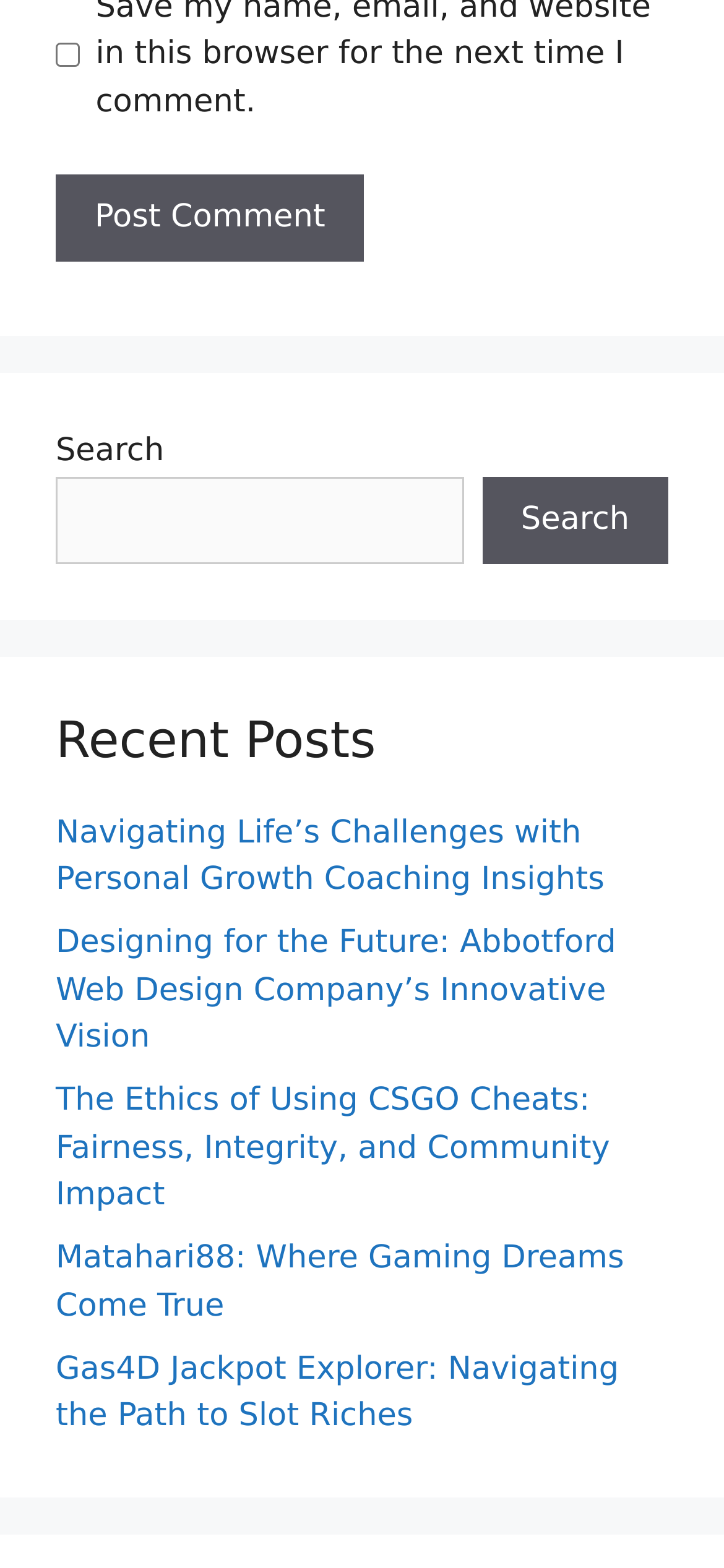Determine the bounding box coordinates of the area to click in order to meet this instruction: "Visit the Navigating Life’s Challenges with Personal Growth Coaching Insights page".

[0.077, 0.519, 0.835, 0.573]